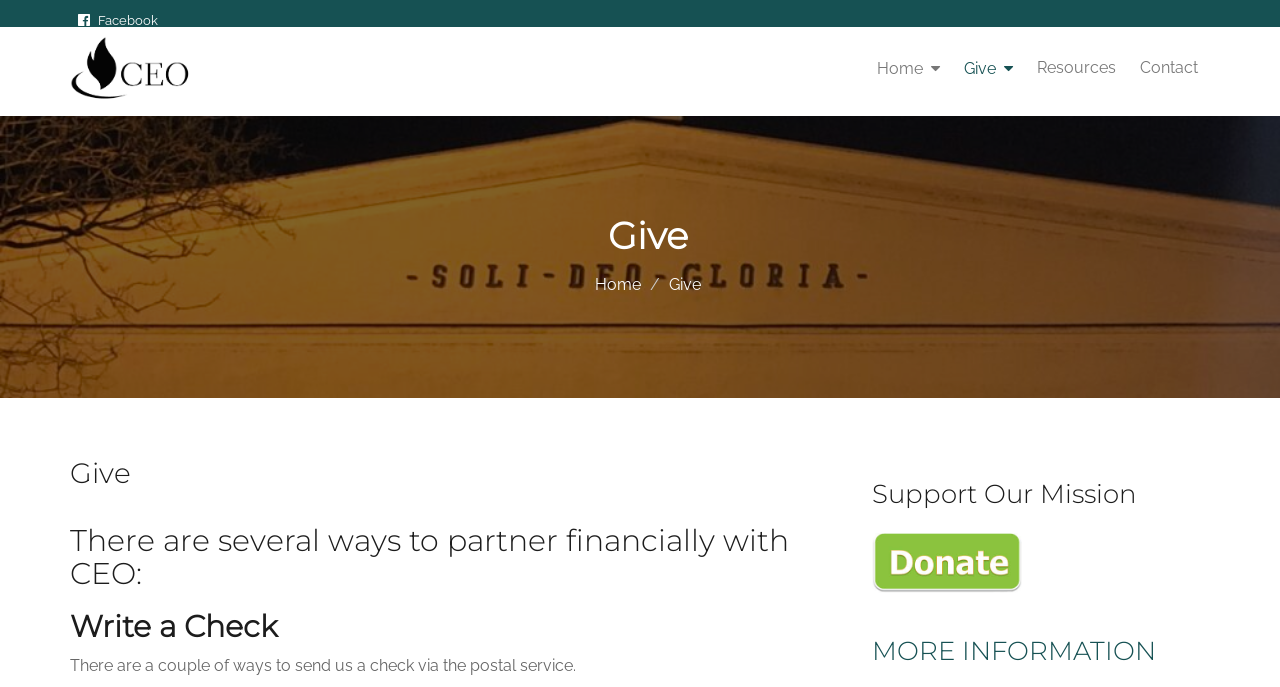Find the bounding box coordinates for the UI element whose description is: "MORE INFORMATION". The coordinates should be four float numbers between 0 and 1, in the format [left, top, right, bottom].

[0.681, 0.925, 0.903, 0.971]